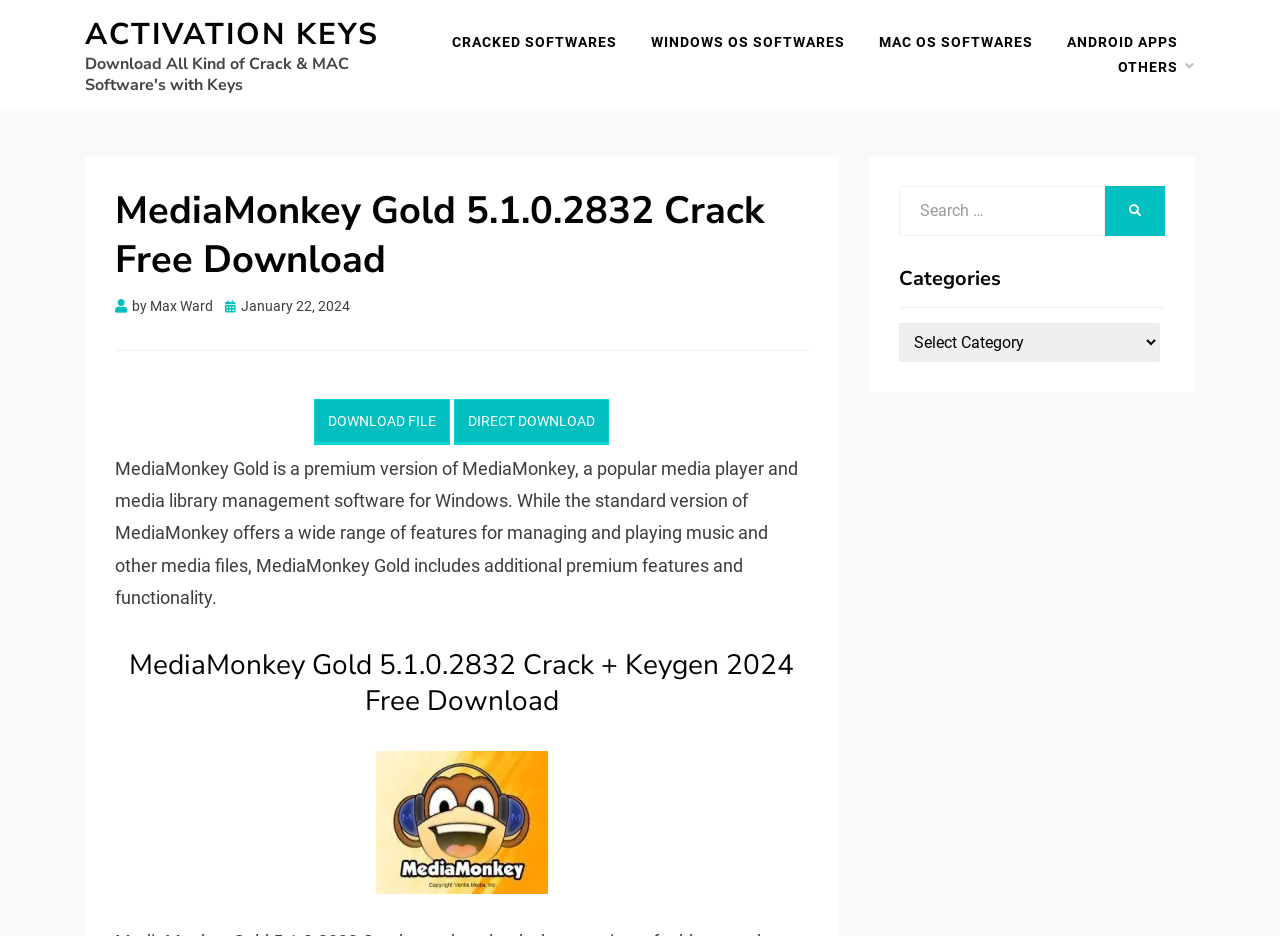Refer to the image and answer the question with as much detail as possible: What are the categories listed on this webpage?

The categories are listed as links at the top of the webpage, including ACTIVATION KEYS, CRACKED SOFTWARES, WINDOWS OS SOFTWARES, MAC OS SOFTWARES, ANDROID APPS, and OTHERS.